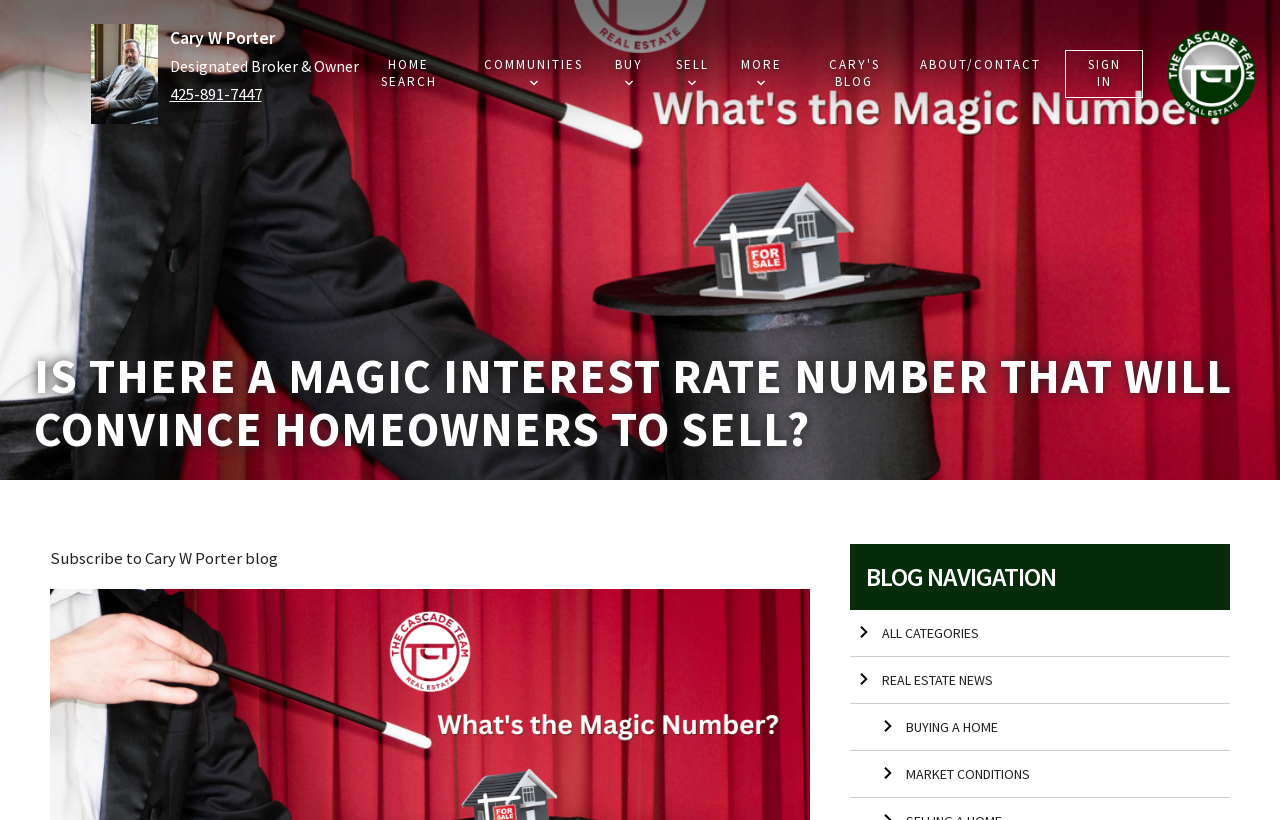Determine the title of the webpage and give its text content.

IS THERE A MAGIC INTEREST RATE NUMBER THAT WILL CONVINCE HOMEOWNERS TO SELL?